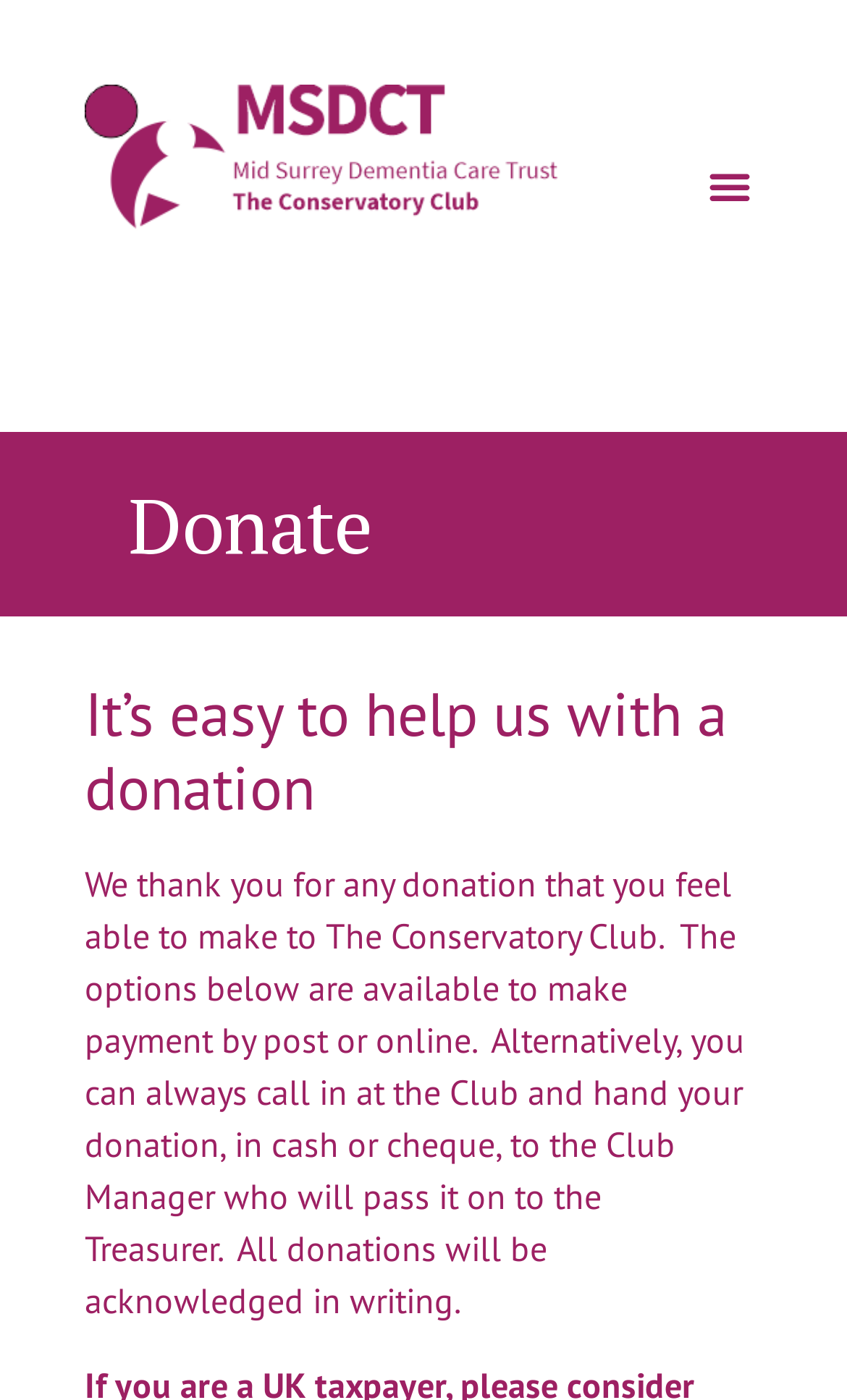How can donations be made?
Please provide a detailed and comprehensive answer to the question.

According to the webpage, donations can be made by post, online, or by visiting the Club and handing over the donation to the Club Manager. This information is provided in the text 'The options below are available to make payment by post or online. Alternatively, you can always call in at the Club and hand your donation, in cash or cheque, to the Club Manager who will pass it on to the Treasurer.'